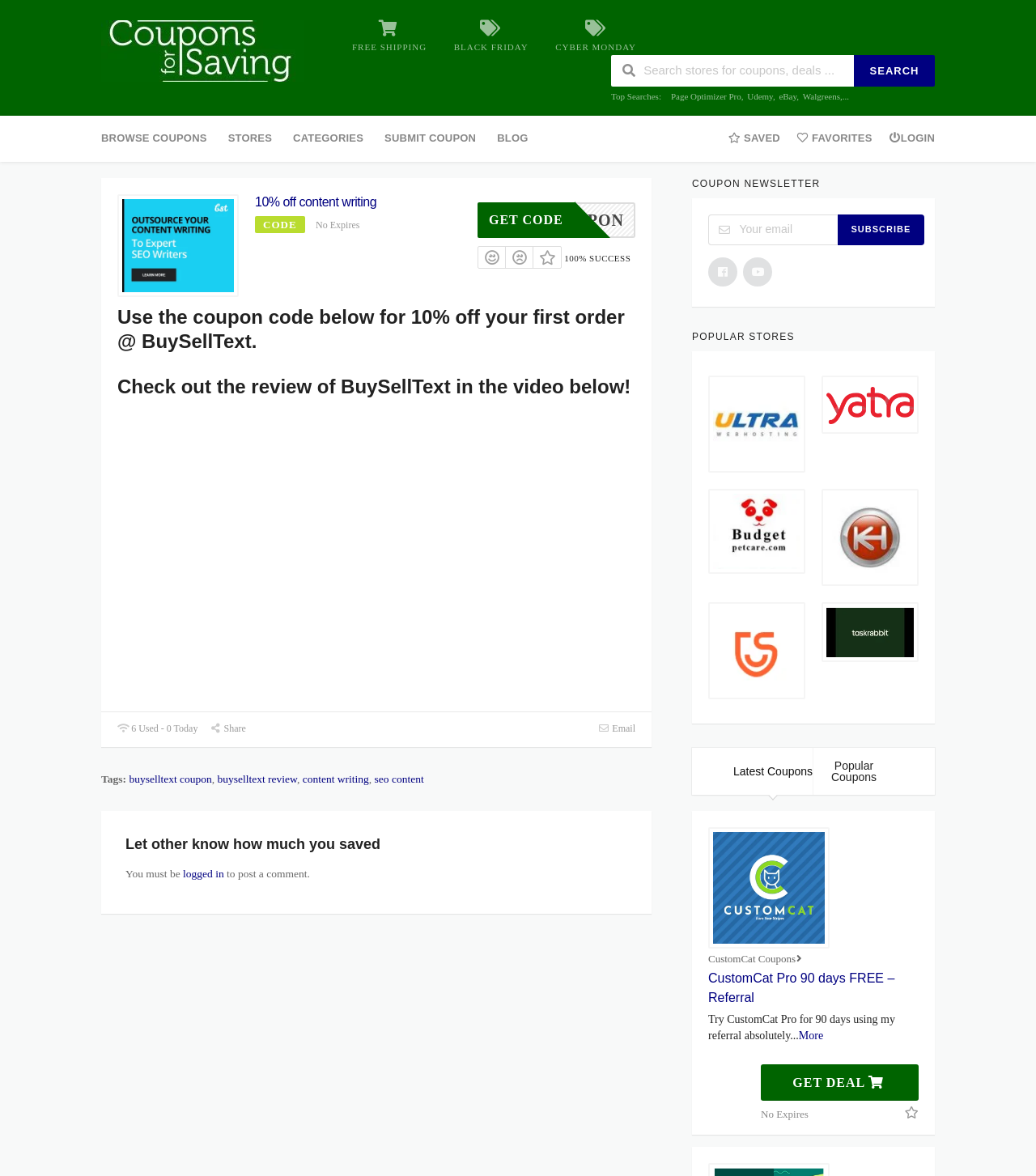Please determine the bounding box coordinates of the area that needs to be clicked to complete this task: 'Get 10% off content writing'. The coordinates must be four float numbers between 0 and 1, formatted as [left, top, right, bottom].

[0.461, 0.172, 0.613, 0.202]